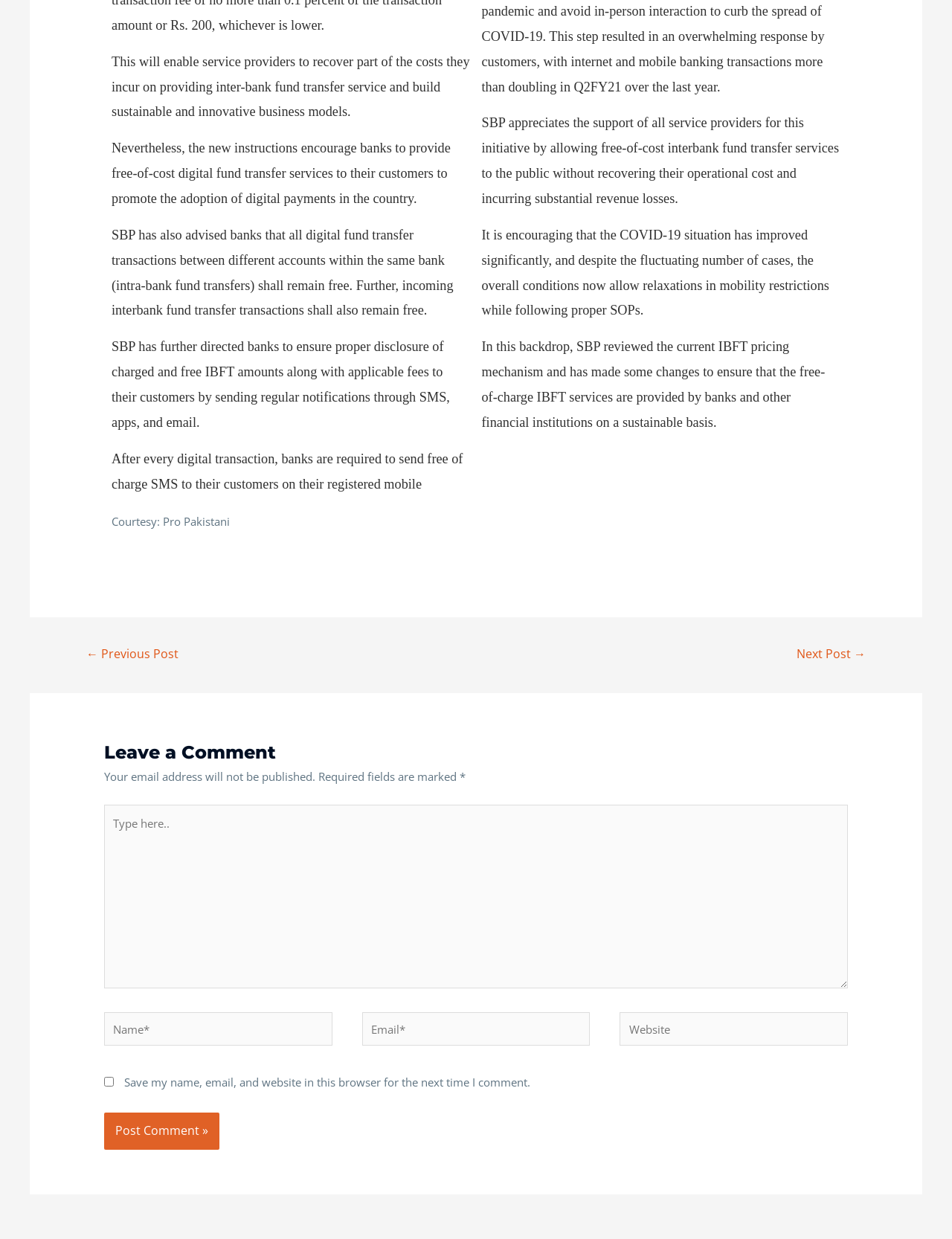Provide the bounding box coordinates of the HTML element this sentence describes: "← Previous Post". The bounding box coordinates consist of four float numbers between 0 and 1, i.e., [left, top, right, bottom].

[0.072, 0.518, 0.206, 0.54]